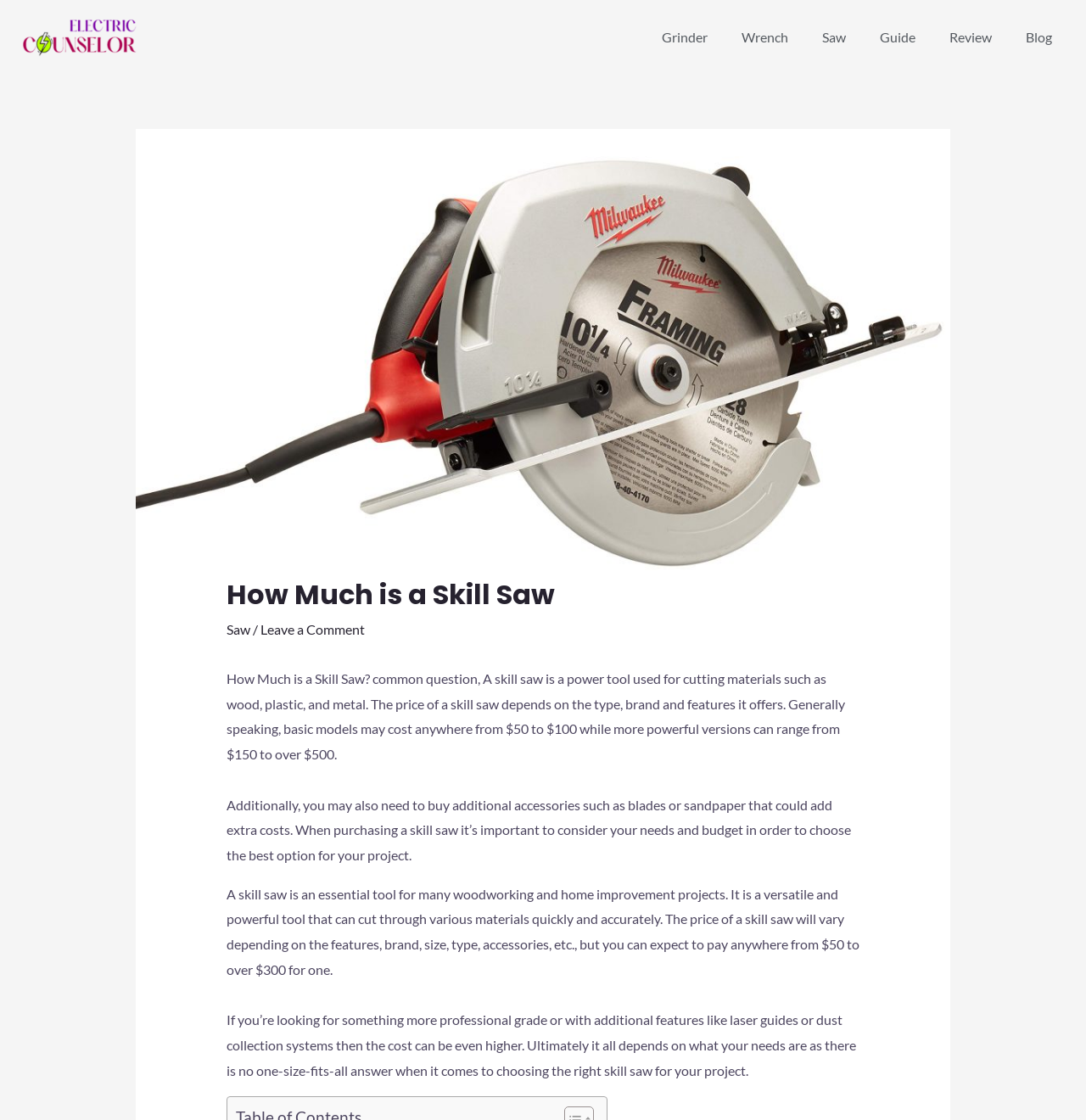Find the bounding box coordinates of the clickable region needed to perform the following instruction: "Click on the Leave a Comment link". The coordinates should be provided as four float numbers between 0 and 1, i.e., [left, top, right, bottom].

[0.24, 0.554, 0.336, 0.569]